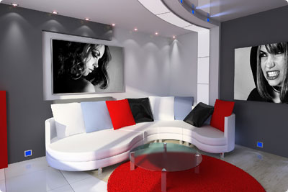What type of portraits hang on the walls?
Using the image, respond with a single word or phrase.

Black-and-white